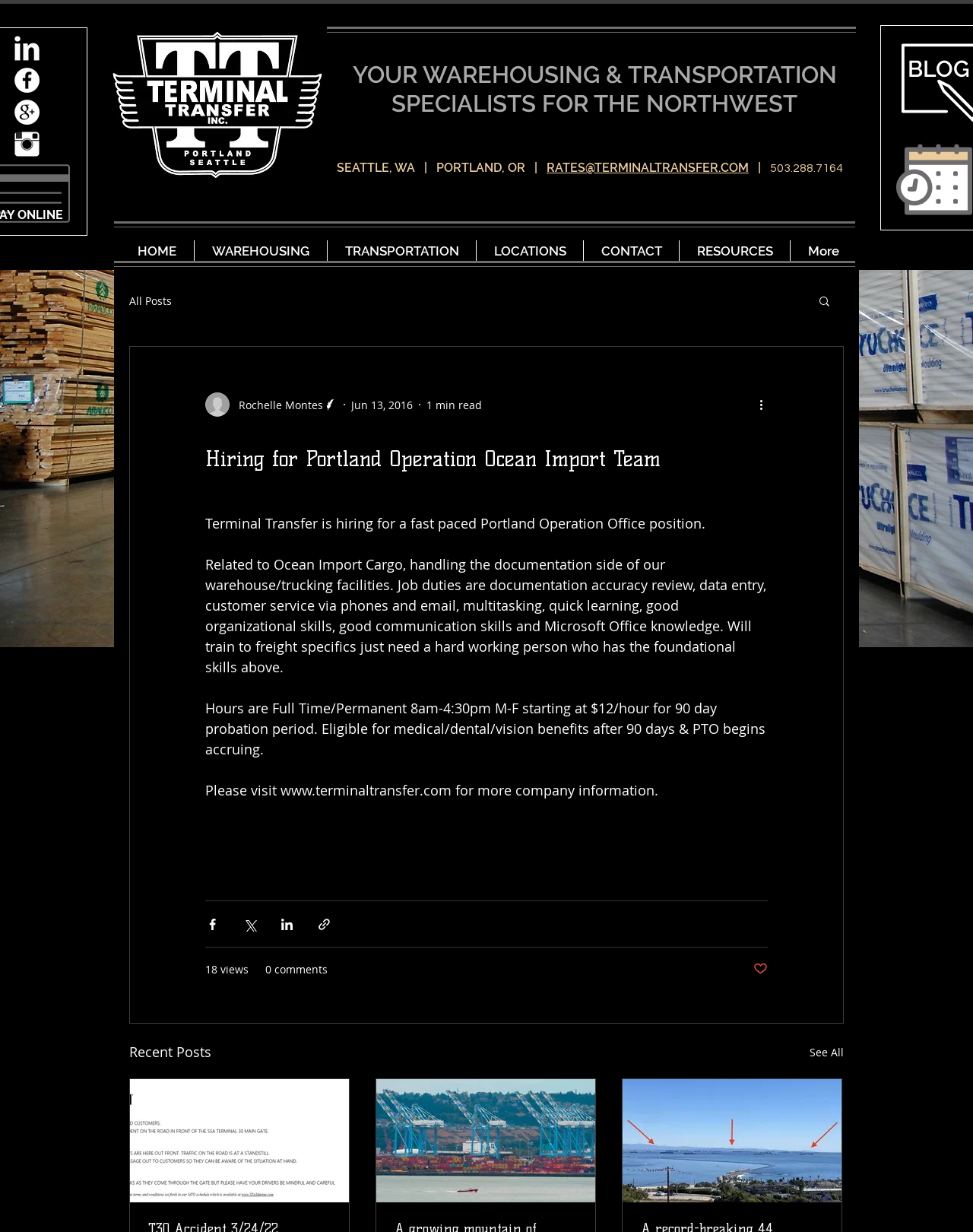Locate the bounding box coordinates of the segment that needs to be clicked to meet this instruction: "Click on the LinkedIn link".

[0.015, 0.029, 0.041, 0.049]